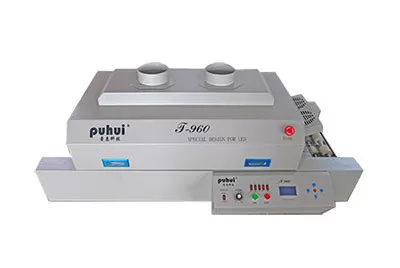Give a thorough explanation of the elements present in the image.

The image features the T-960 model lead-free solder reflow oven, designed by Puhui. This advanced piece of equipment is specifically engineered for soldering processes in electronic manufacturing. The oven's design showcases a sleek metallic exterior with two heating zones prominently located at the top, ensuring consistent and efficient thermal distribution. 

On the front panel, various functional elements are clearly visible, including control buttons and digital displays that facilitate precise temperature control, which is crucial for achieving optimal soldering results. The T-960 is part of a product line that promotes flexible production capabilities, making it suitable for diverse manufacturing needs. With its commitment to lead-free technology, this reflow oven aligns with modern environmental standards, catering to manufacturers seeking responsible solutions in electronics assembly.